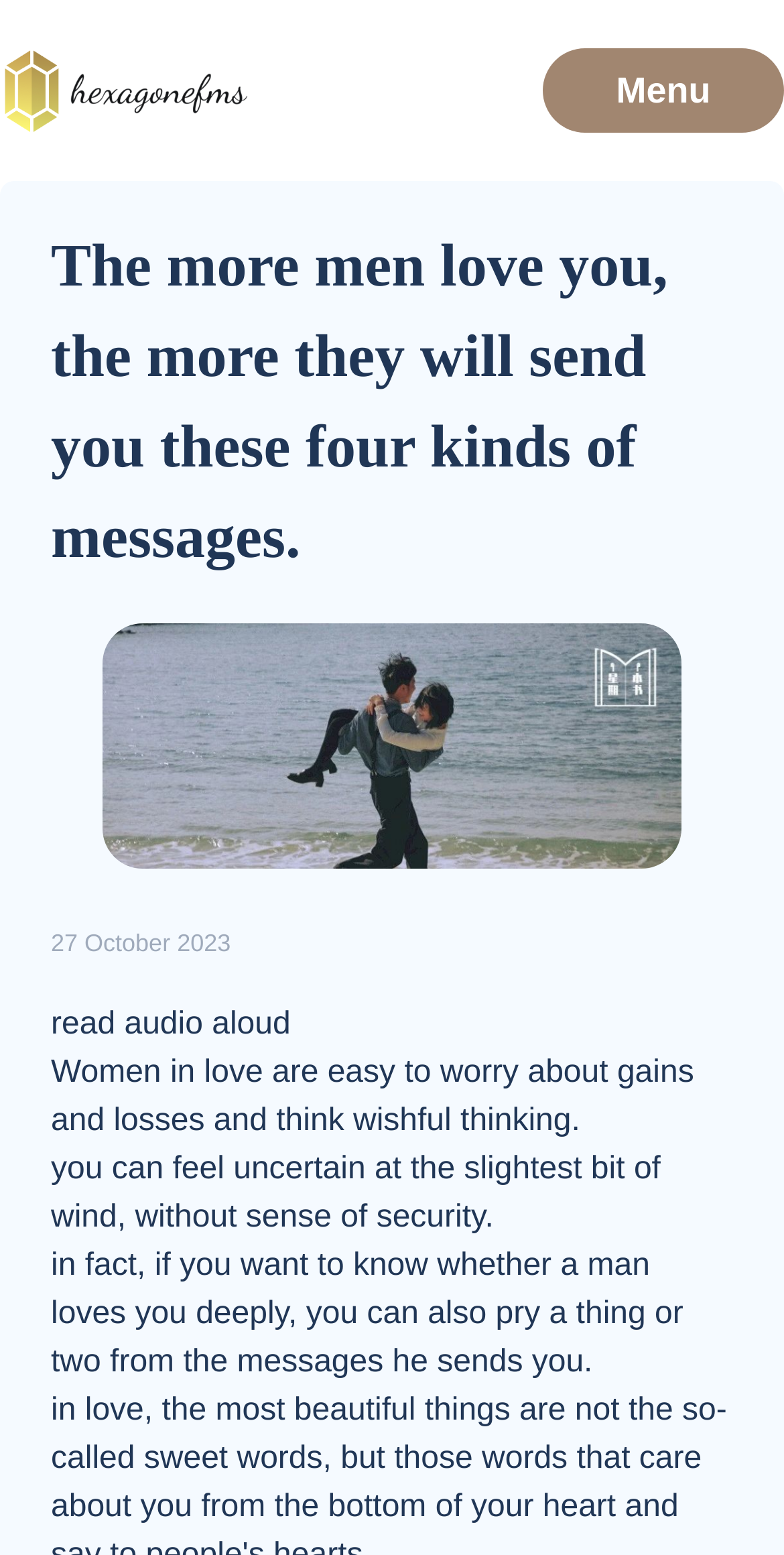What is the theme of the article?
Could you answer the question in a detailed manner, providing as much information as possible?

By analyzing the article content, I found that the article is discussing the behavior of men in love relationships, specifically how they express their love through messages. This suggests that the theme of the article is love relationships.